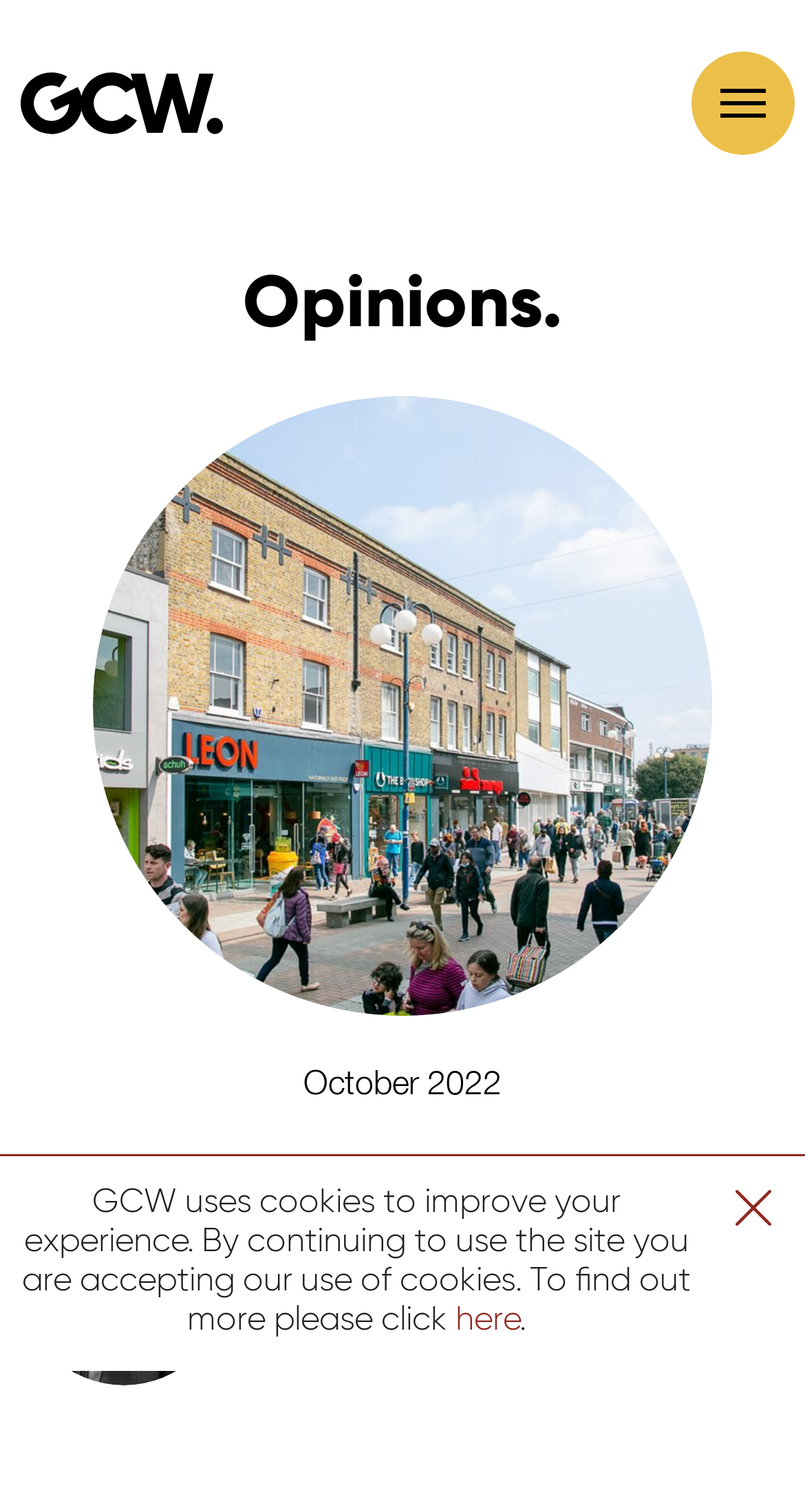What is the month and year of the article?
Please provide a detailed and comprehensive answer to the question.

I found a StaticText element 'October 2022' on the webpage, which suggests that it is the month and year of the article.